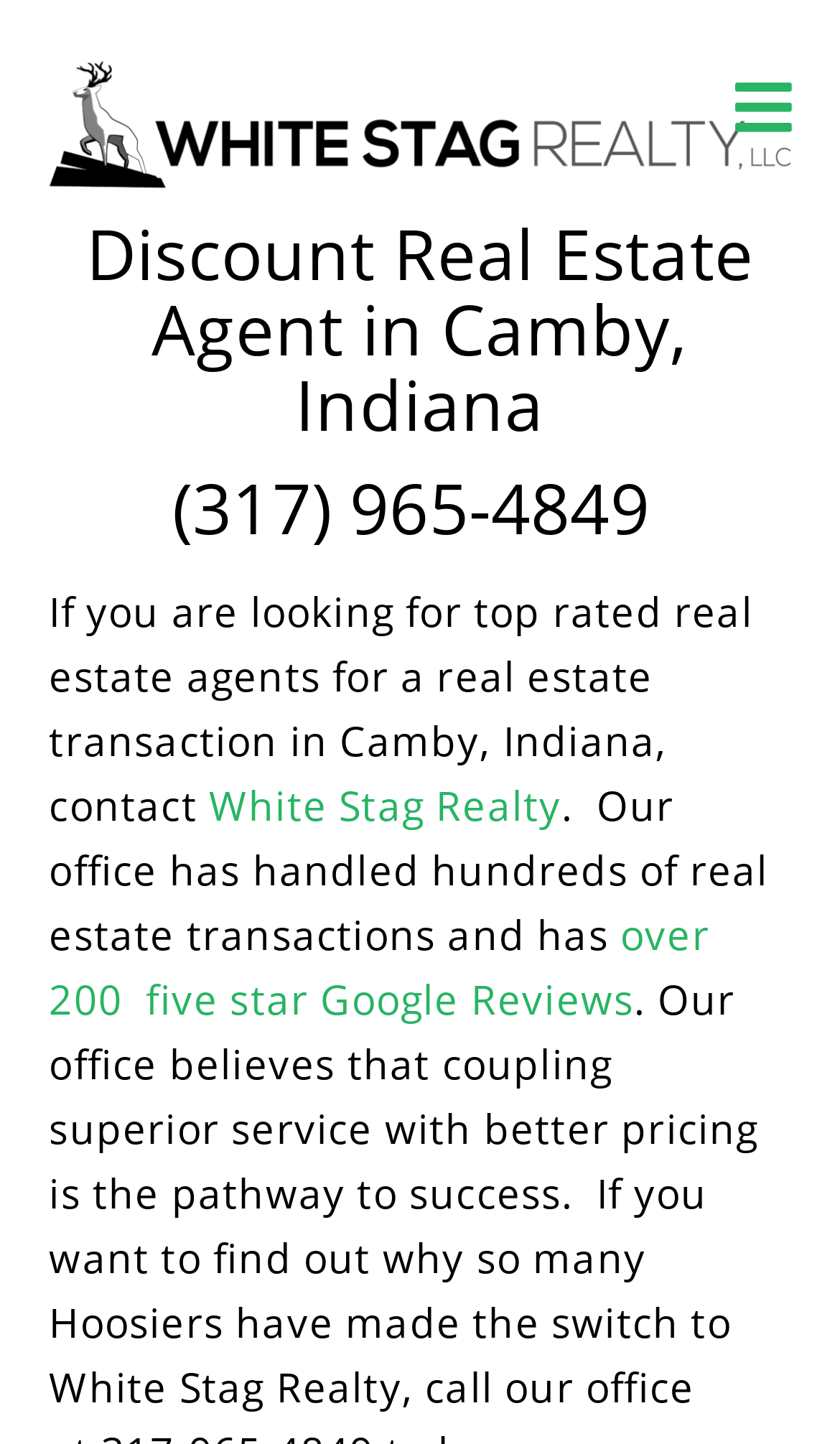Generate a detailed explanation of the webpage's features and information.

The webpage is about a discount real estate agent in Camby, Indiana, specifically White Stag Realty. At the top, there is a phone number, (317) 965-4849, displayed prominently. Below the phone number, there is a brief introduction to the real estate agent, stating that they are top-rated and can assist with real estate transactions in Camby, Indiana. 

To the left of the introduction, there are two links, one with a Facebook icon and another without any text. Above these links, there is a title that reads "Discount Real Estate Agent in Camby, Indiana". 

The introduction is followed by a sentence that mentions the office's experience in handling hundreds of real estate transactions and having over 200 five-star Google Reviews, with the review count being a clickable link. The company name, White Stag Realty, is also a clickable link.